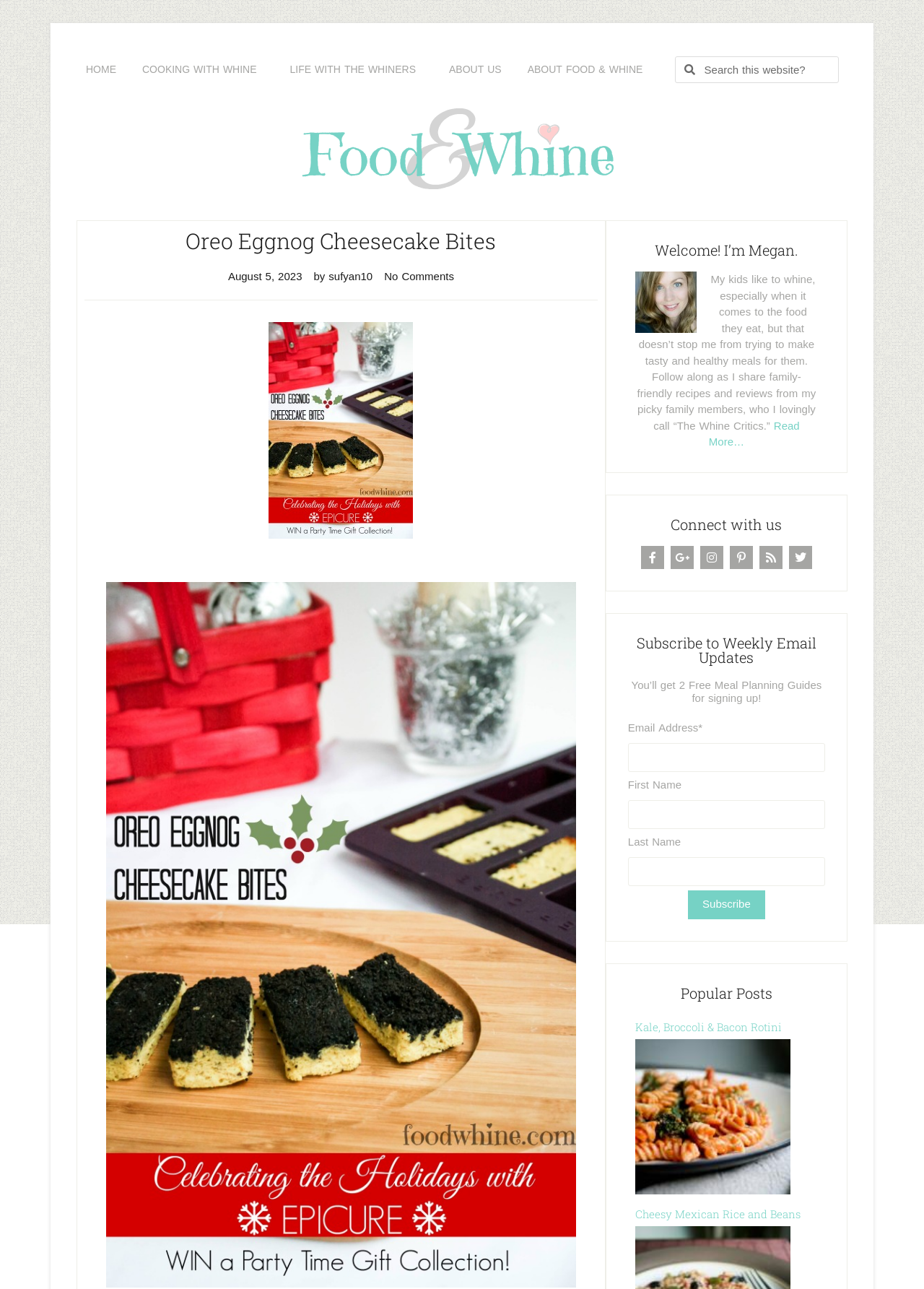Using the given element description, provide the bounding box coordinates (top-left x, top-left y, bottom-right x, bottom-right y) for the corresponding UI element in the screenshot: HOME

[0.091, 0.044, 0.128, 0.064]